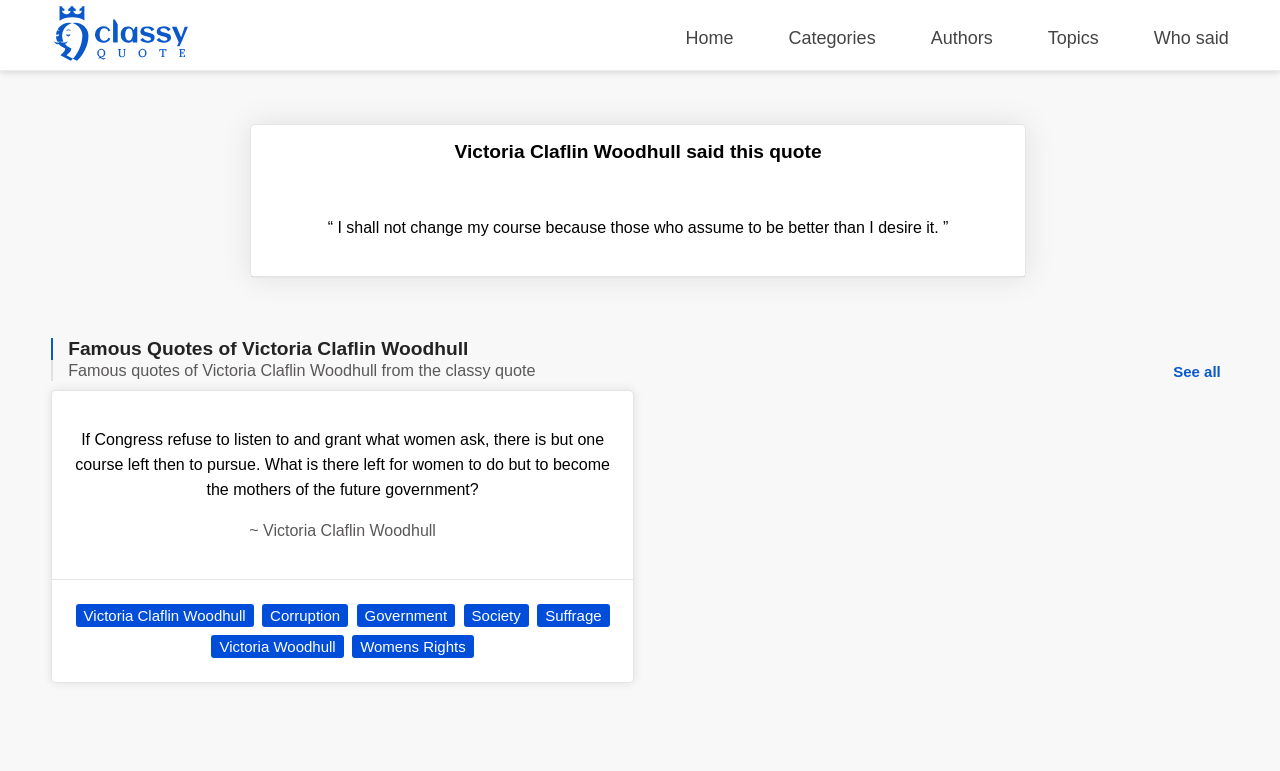Please provide a comprehensive answer to the question based on the screenshot: How many quotes are shown on this page?

I found the answer by looking at the quote text and the link 'If Congress refuse to listen to and grant what women ask, there is but one course left then to pursue...' which seems to be another quote.